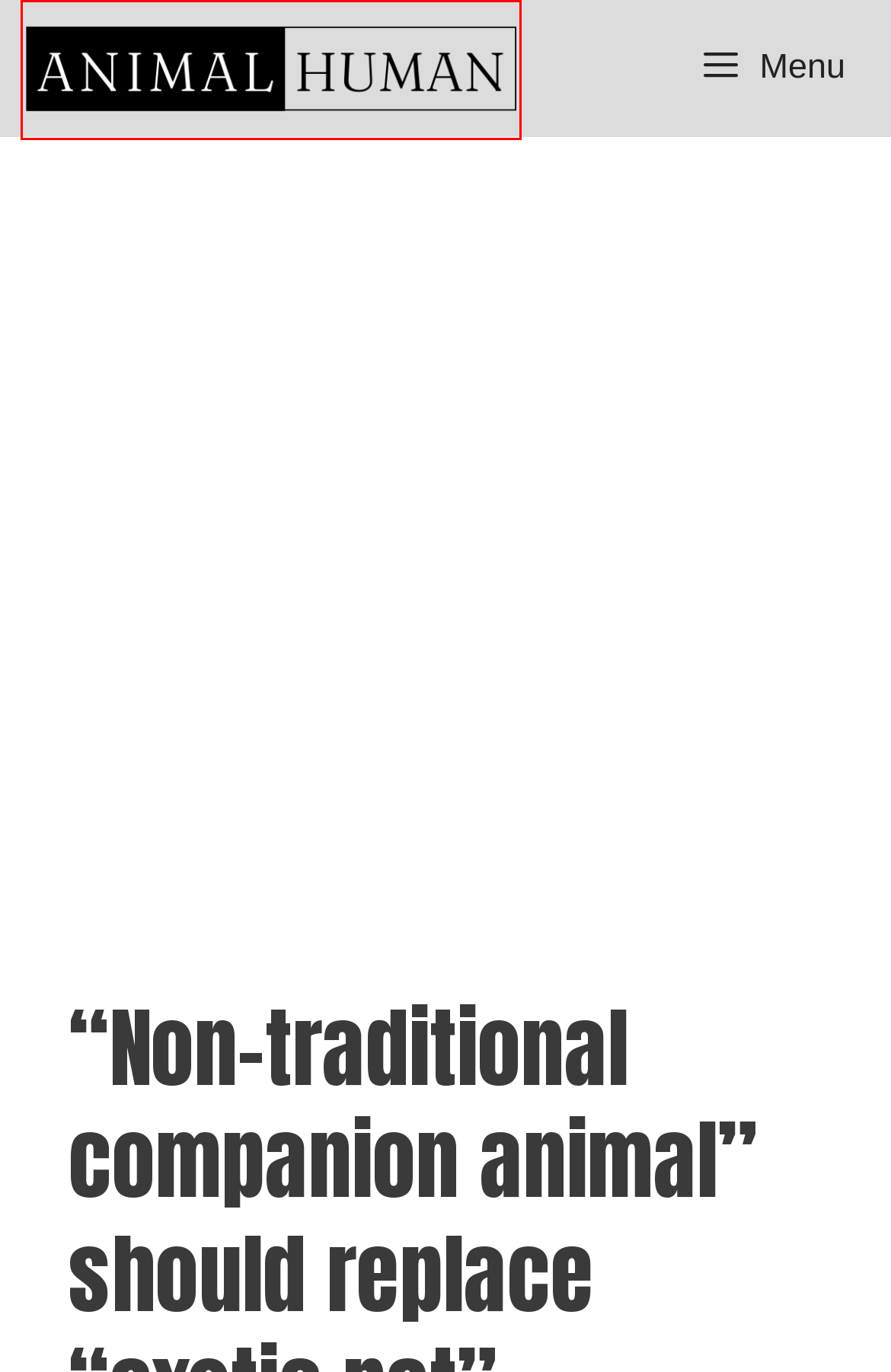Provided is a screenshot of a webpage with a red bounding box around an element. Select the most accurate webpage description for the page that appears after clicking the highlighted element. Here are the candidates:
A. dog behavior – Michael Broad
B. human animal relationship – Michael Broad
C. dog behaviour – Michael Broad
D. animal law – Michael Broad
E. Young male dolphins play practise their flirtation skills together – Michael Broad
F. Michael Broad – A Michael Broad Blog
G. dog health – Michael Broad
H. compassion – Michael Broad

F